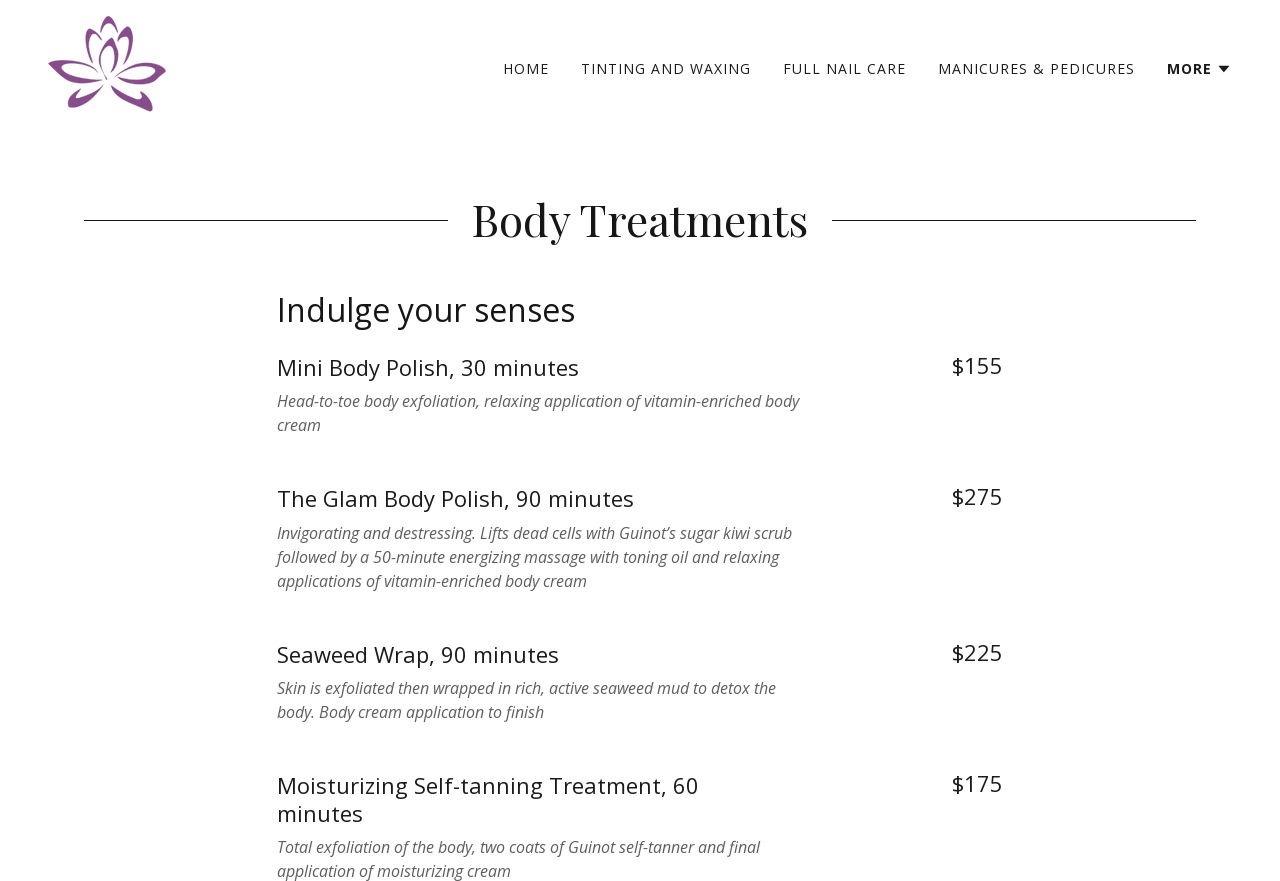Determine the bounding box coordinates for the HTML element mentioned in the following description: "More". The coordinates should be a list of four floats ranging from 0 to 1, represented as [left, top, right, bottom].

[0.912, 0.064, 0.962, 0.091]